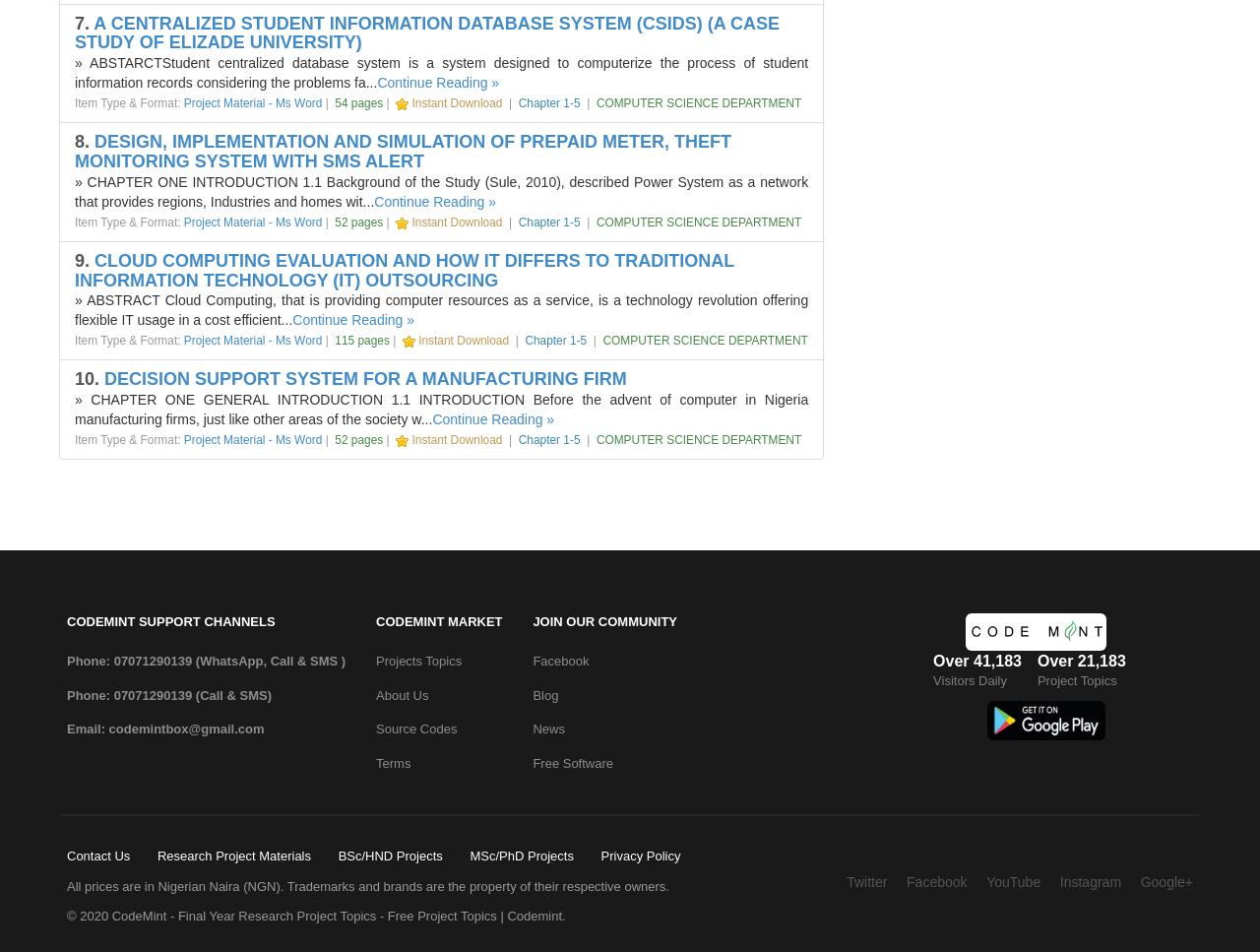Give the bounding box coordinates for this UI element: "Show full item record". The coordinates should be four float numbers between 0 and 1, arranged as [left, top, right, bottom].

None